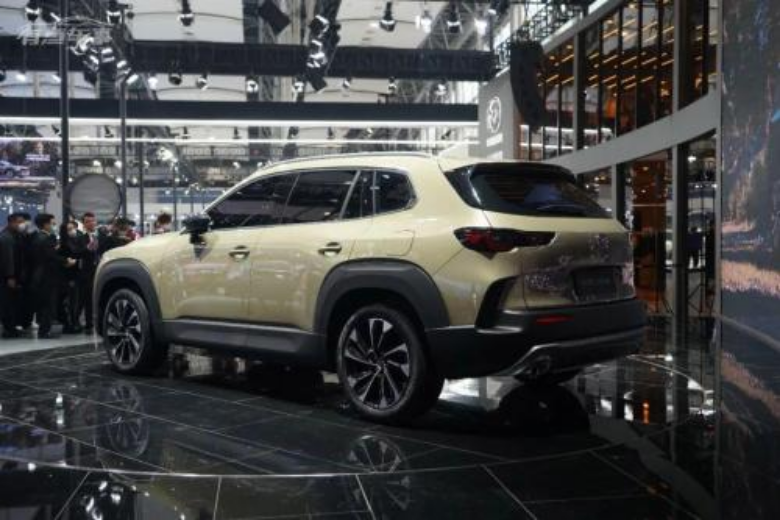Explain what the image portrays in a detailed manner.

The image showcases a modern SUV, presumably part of a car exhibition, featuring a sleek and muscular design with rounded lines that convey a sporty yet functional aesthetic. The vehicle's pronounced rear end is complemented by distinctive rear lights that display a 3D effect, setting it apart from traditional models. The car's exterior is painted in a subtle beige hue, enhancing its elegant appearance, while the large, stylish alloy wheels add a touch of sophistication.

The scene captures a bustling automotive event, with attendees in the background, highlighting the car's presence and the interest it garners. The polished floor reflects the vehicle's contours, further emphasizing its design. Overall, this SUV represents a blend of tradition and innovation, indicating its potential popularity among consumers in the upcoming year.